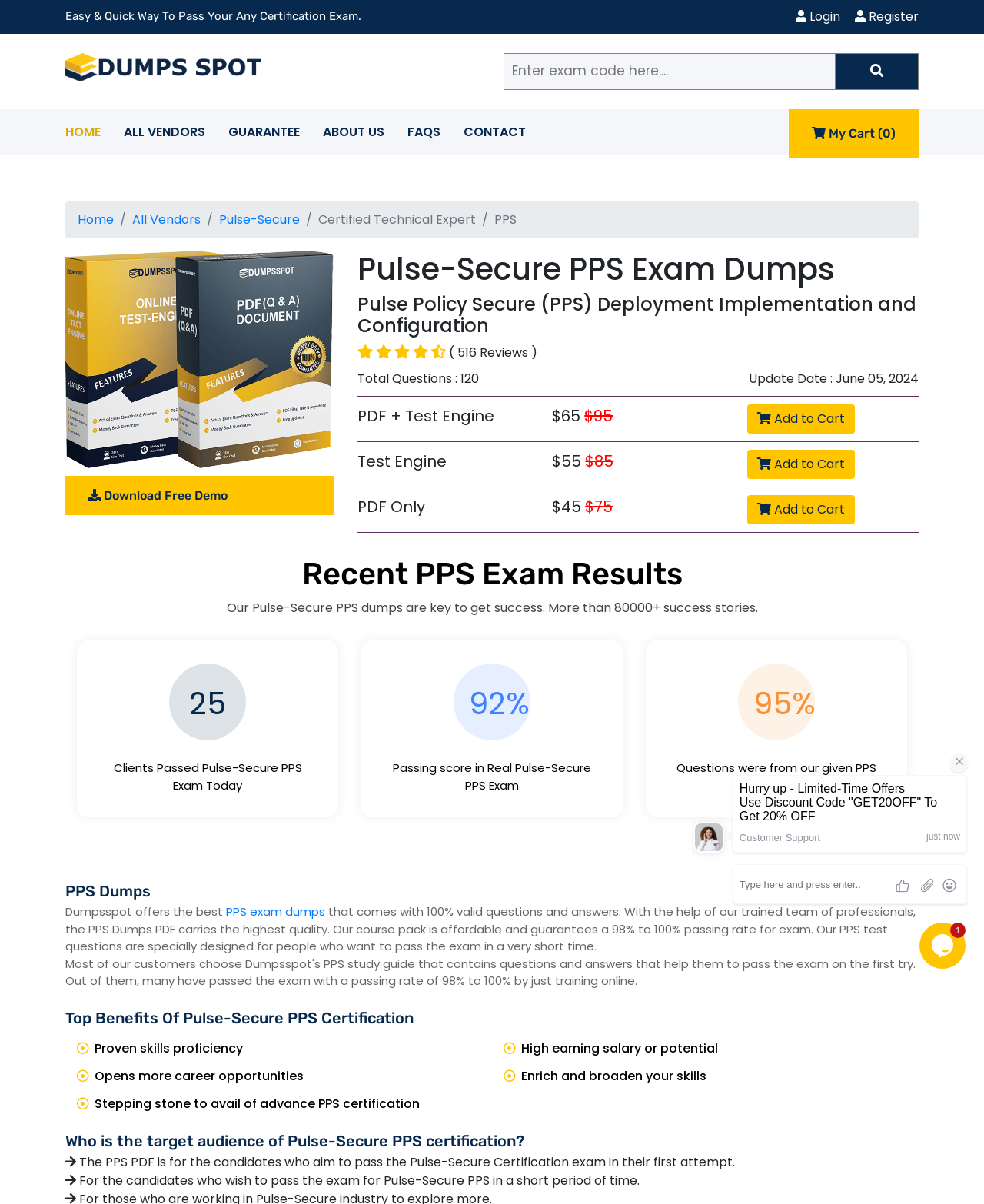Locate the UI element described as follows: "name="exam_code" placeholder="Enter exam code here...."". Return the bounding box coordinates as four float numbers between 0 and 1 in the order [left, top, right, bottom].

[0.512, 0.044, 0.849, 0.074]